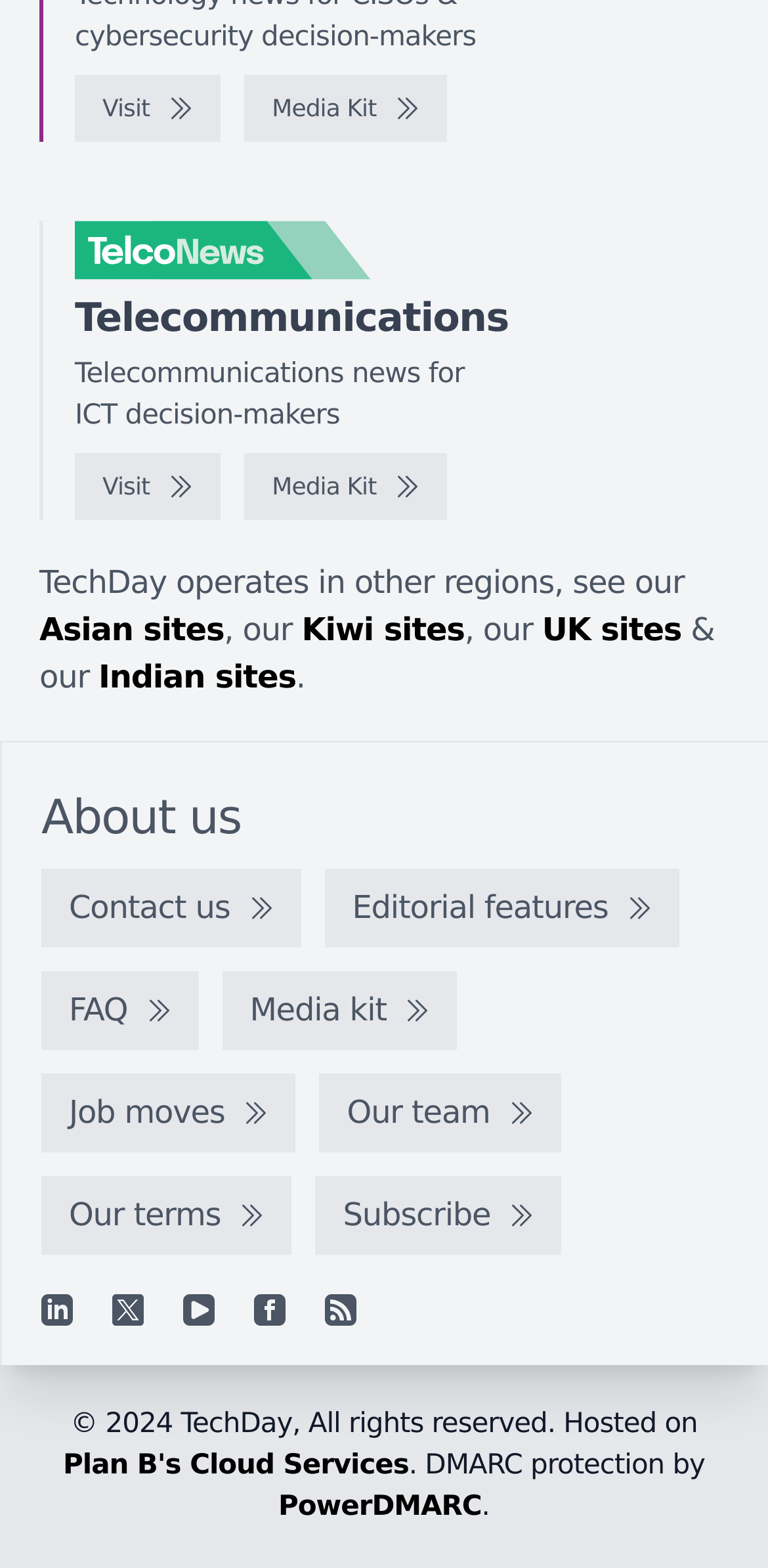Provide the bounding box coordinates of the area you need to click to execute the following instruction: "Contact us".

[0.054, 0.554, 0.392, 0.604]